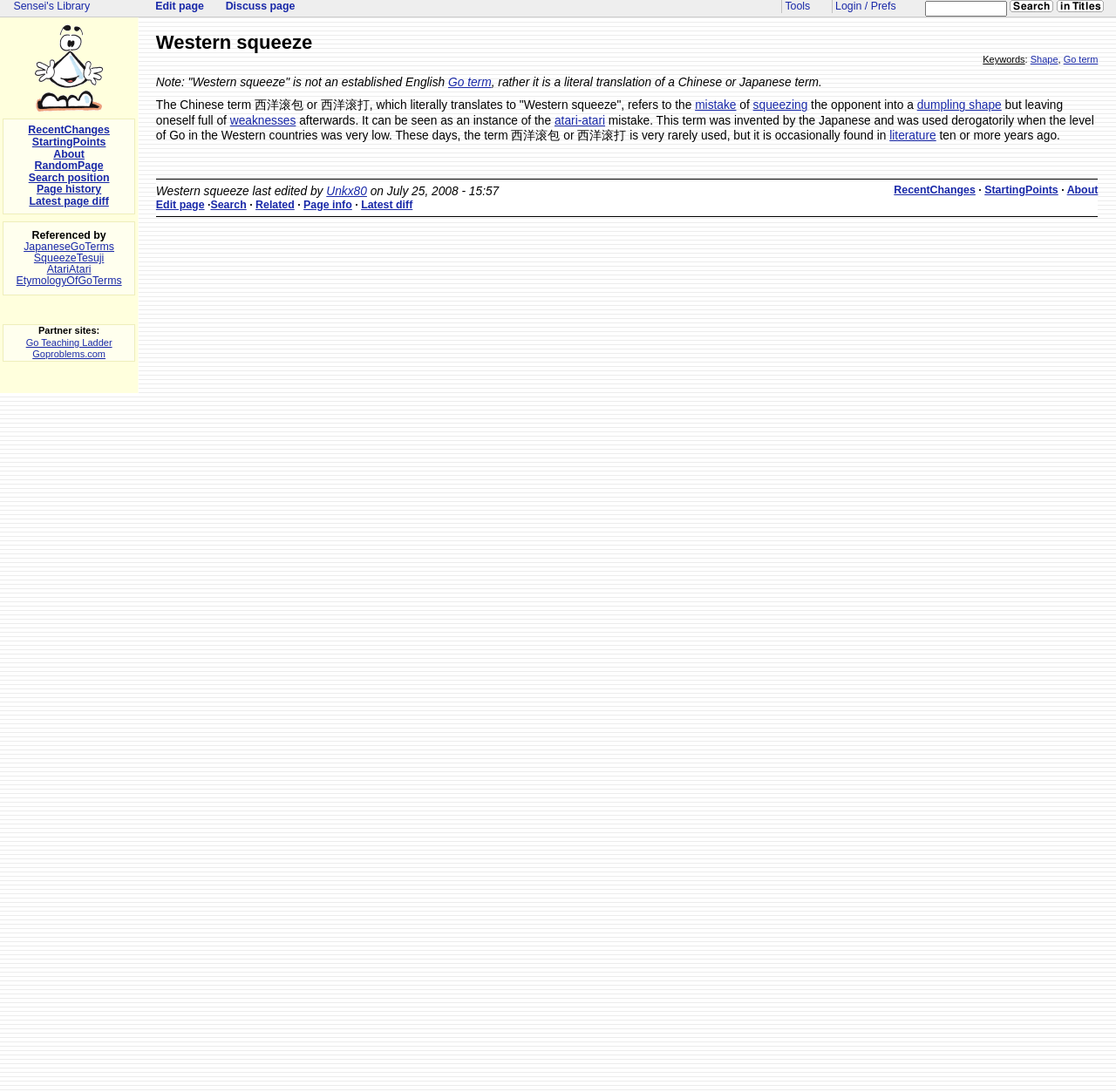Describe all the key features and sections of the webpage thoroughly.

The webpage is about "Western squeeze" at Sensei's Library, a large WikiWikiWeb about the game of Go (Baduk, Weiqi). At the top, there is a heading "Western squeeze" followed by keywords "Shape, Go term". Below the heading, there is a brief note explaining that "Western squeeze" is not an established English term, but rather a literal translation of a Chinese or Japanese term.

The main content of the page is a descriptive text about the "Western squeeze" term, which refers to a mistake in the game of Go where a player squeezes their opponent into a dumpling shape, but leaves themselves full of weaknesses afterwards. The text also explains that this term was invented by the Japanese and was used derogatorily when the level of Go in Western countries was very low.

On the right side of the page, there are several links to related pages, including "RecentChanges", "StartingPoints", "About", and "Edit page". There are also links to "Page info", "Latest diff", and "Related" pages.

At the bottom of the page, there are links to "Partner sites", including "Go Teaching Ladder" and "Goproblems.com". There is also a search box with a button to search for specific terms.

Throughout the page, there are several links to other Go-related terms, such as "mistake", "squeezing", "dumpling shape", "weaknesses", "atari-atari", and "literature". There is also an image on the page, which is a logo or icon for Sensei's Library.